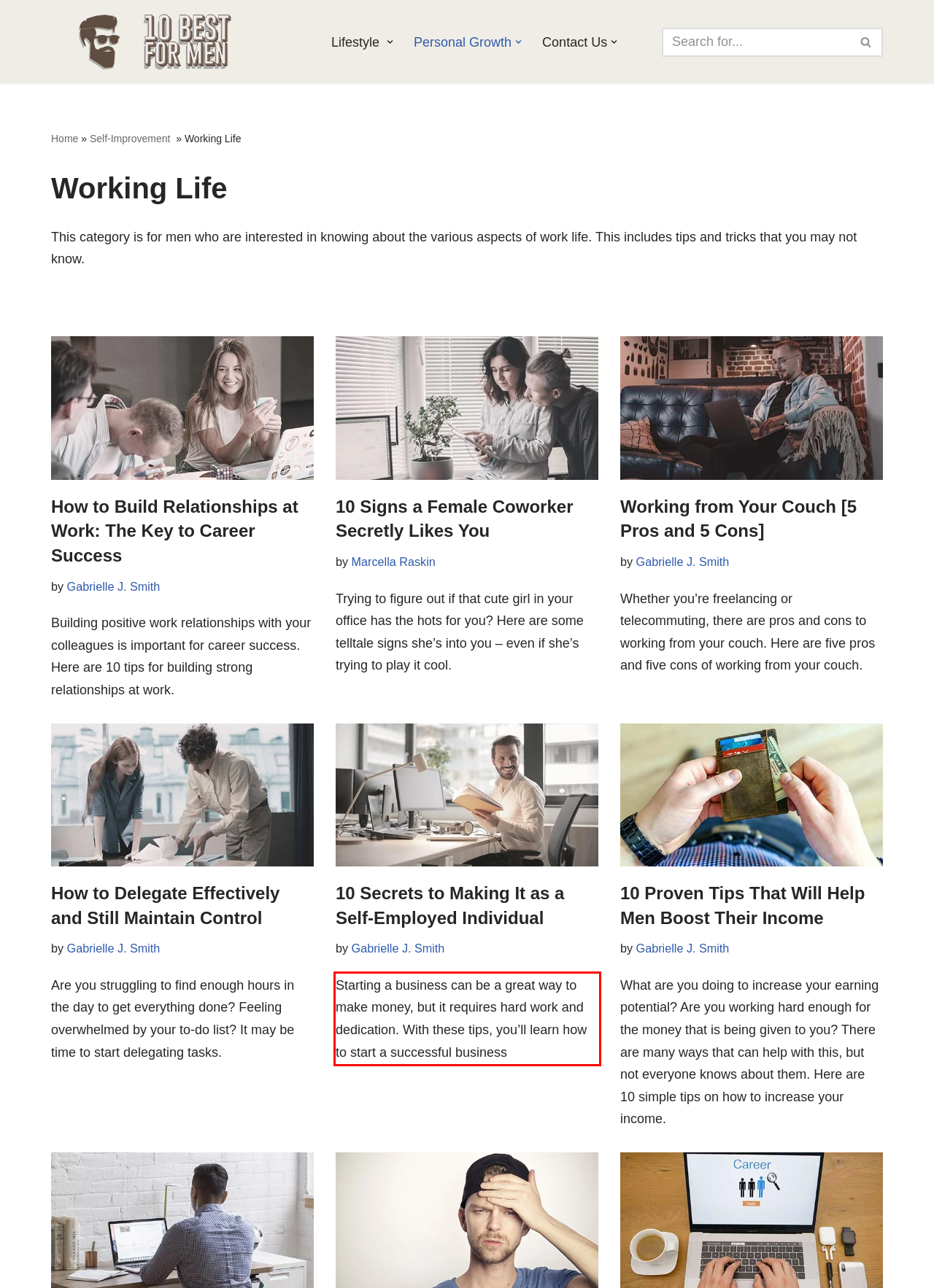Extract and provide the text found inside the red rectangle in the screenshot of the webpage.

Starting a business can be a great way to make money, but it requires hard work and dedication. With these tips, you’ll learn how to start a successful business